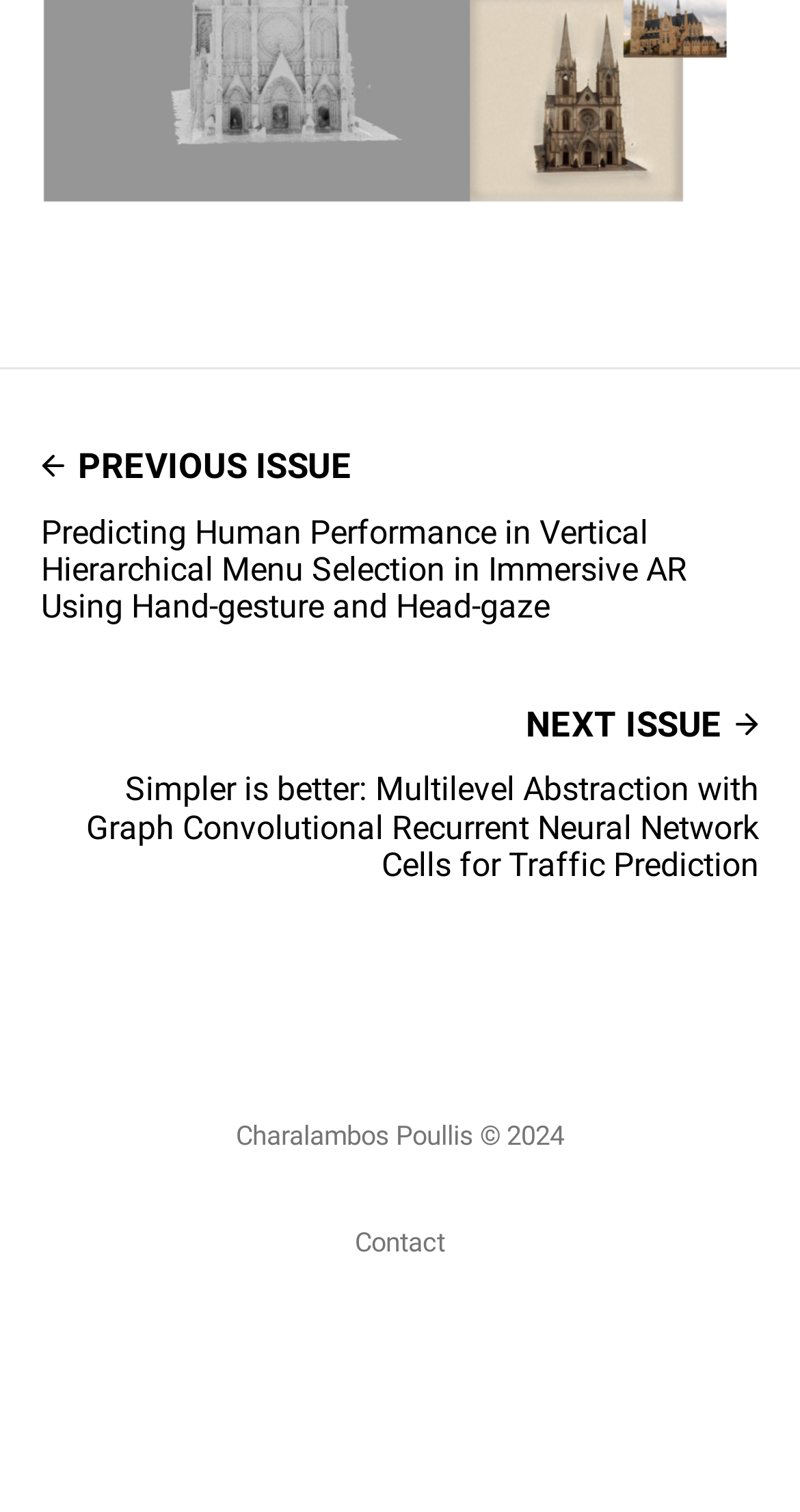How many issues are visible on the webpage?
Provide a thorough and detailed answer to the question.

By analyzing the footer section, I found two links, 'PREVIOUS ISSUE' and 'NEXT ISSUE', which suggests that two issues are visible on the webpage, one previous and one next.